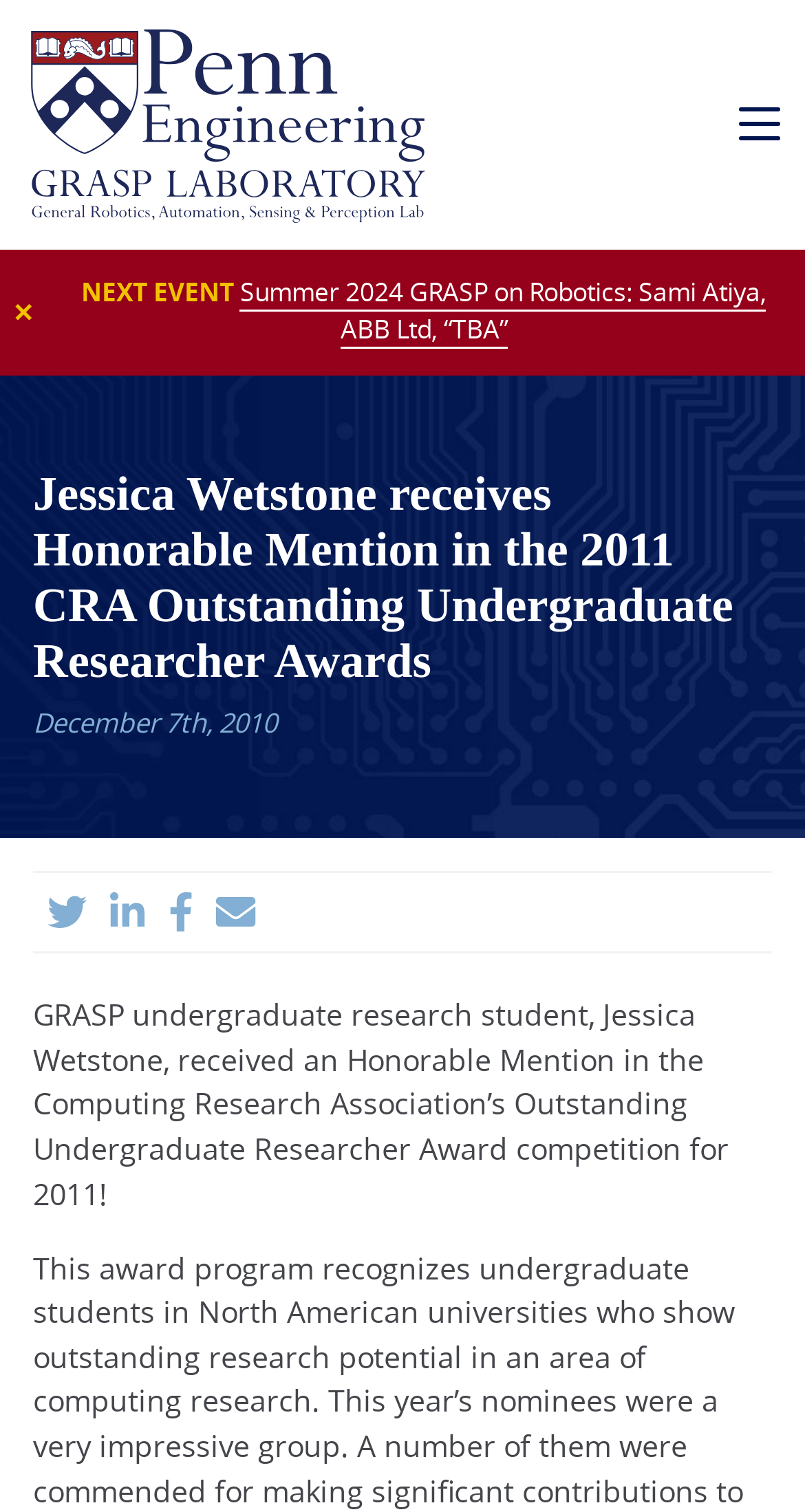Determine the bounding box coordinates of the clickable region to execute the instruction: "Click the mobile navigation button". The coordinates should be four float numbers between 0 and 1, denoted as [left, top, right, bottom].

[0.889, 0.053, 1.0, 0.112]